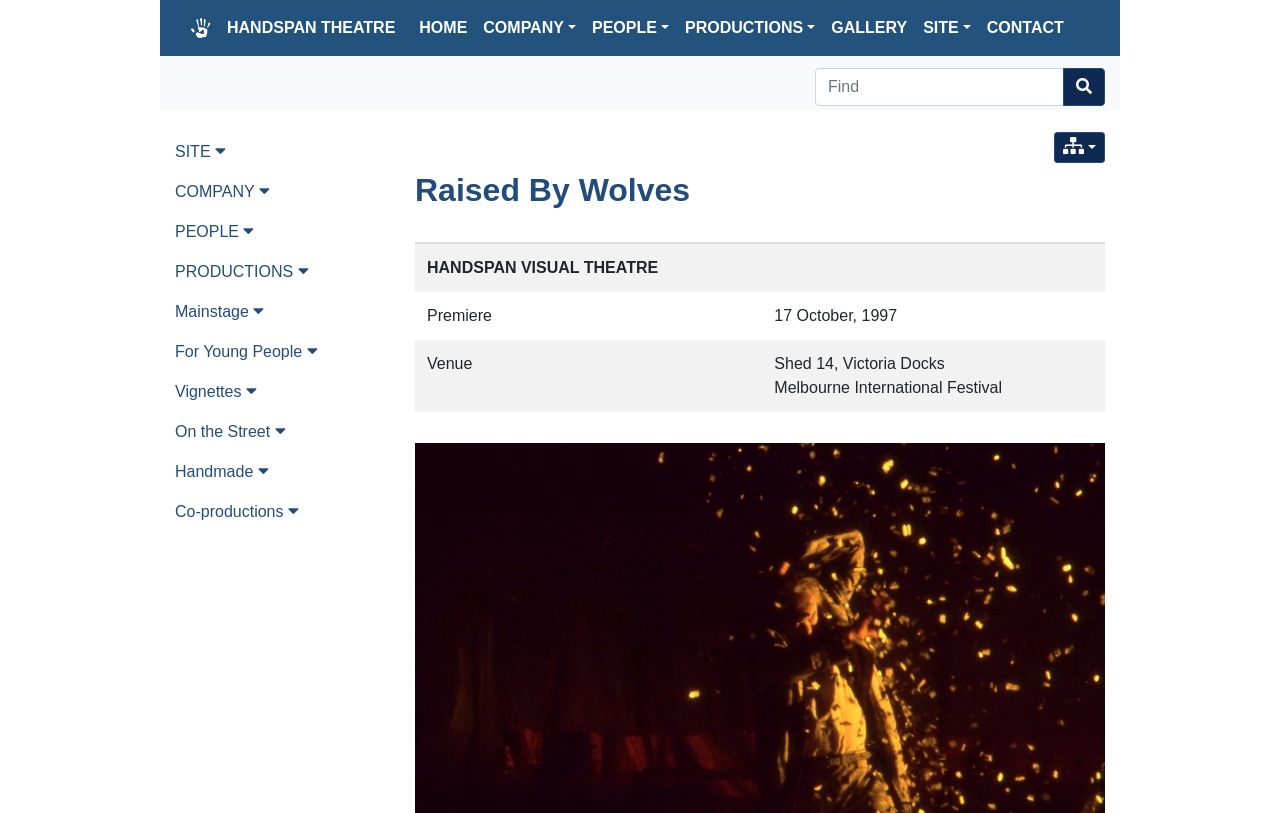Please specify the bounding box coordinates of the element that should be clicked to execute the given instruction: 'View 'Raised By Wolves' details'. Ensure the coordinates are four float numbers between 0 and 1, expressed as [left, top, right, bottom].

[0.324, 0.211, 0.863, 0.258]